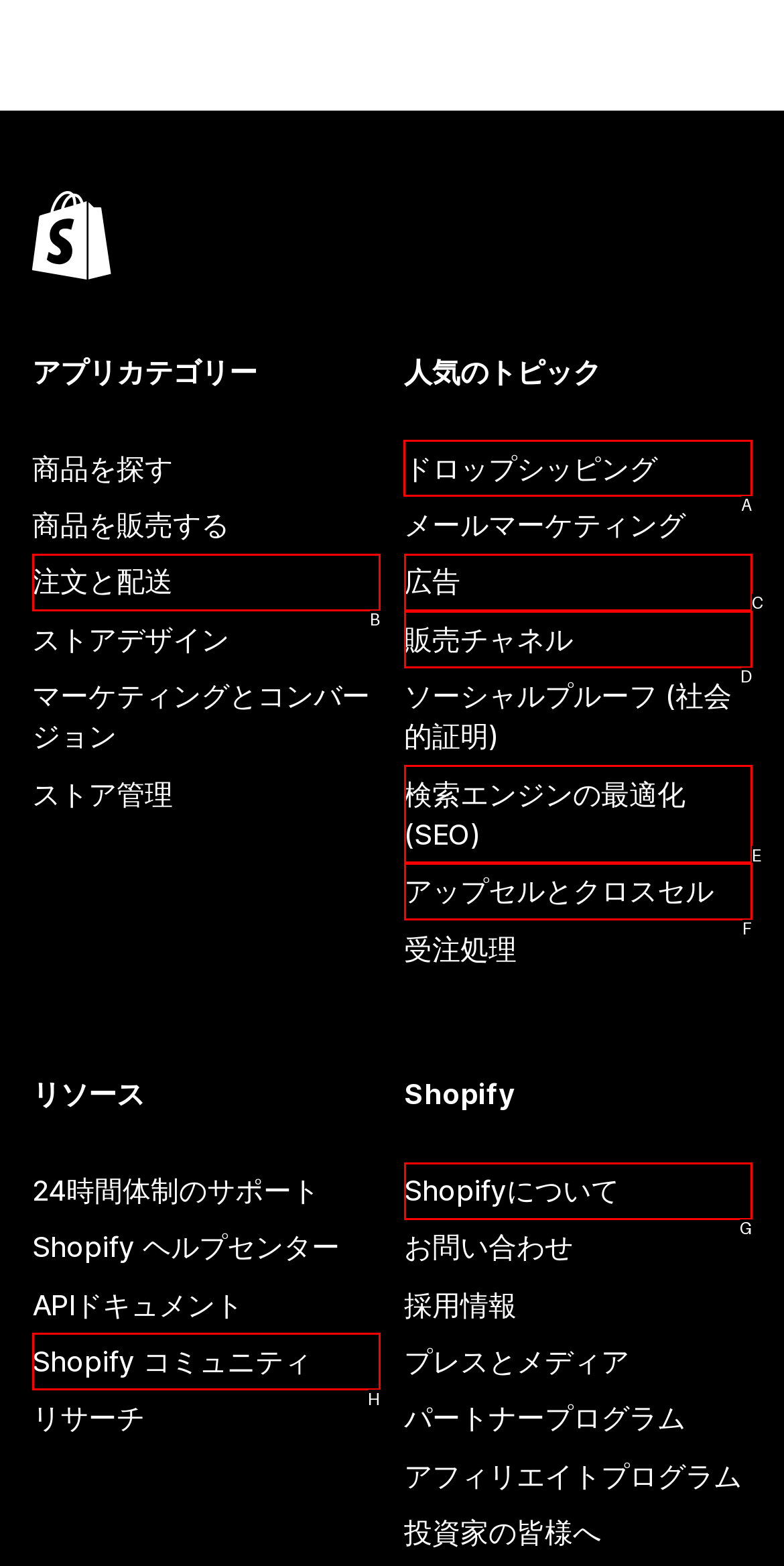Identify the correct option to click in order to accomplish the task: Read about drop shipping Provide your answer with the letter of the selected choice.

A